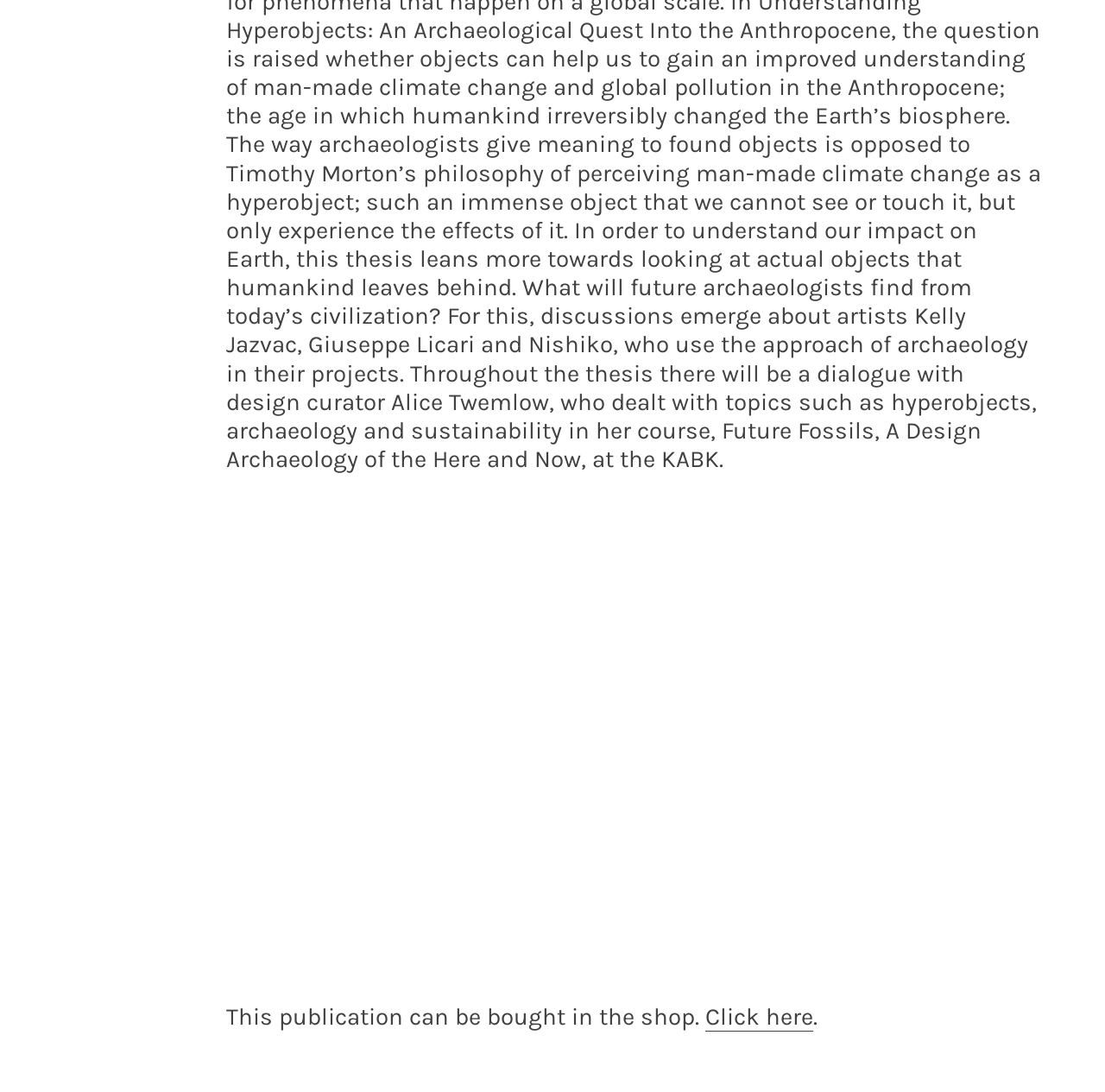Give a one-word or one-phrase response to the question: 
How many images are on the webpage?

10